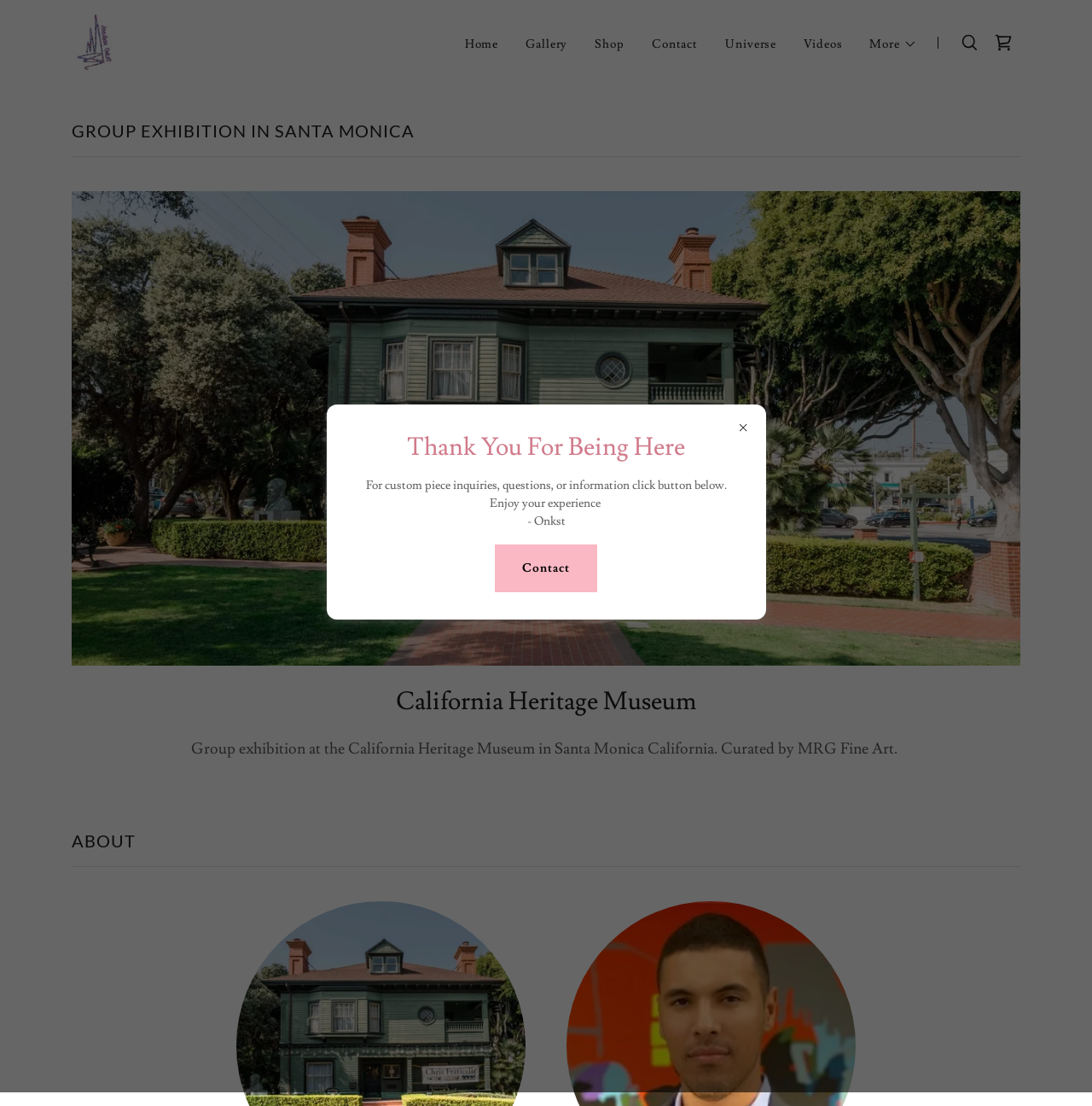Please find the bounding box coordinates of the clickable region needed to complete the following instruction: "Go to the Home page". The bounding box coordinates must consist of four float numbers between 0 and 1, i.e., [left, top, right, bottom].

[0.421, 0.026, 0.461, 0.054]